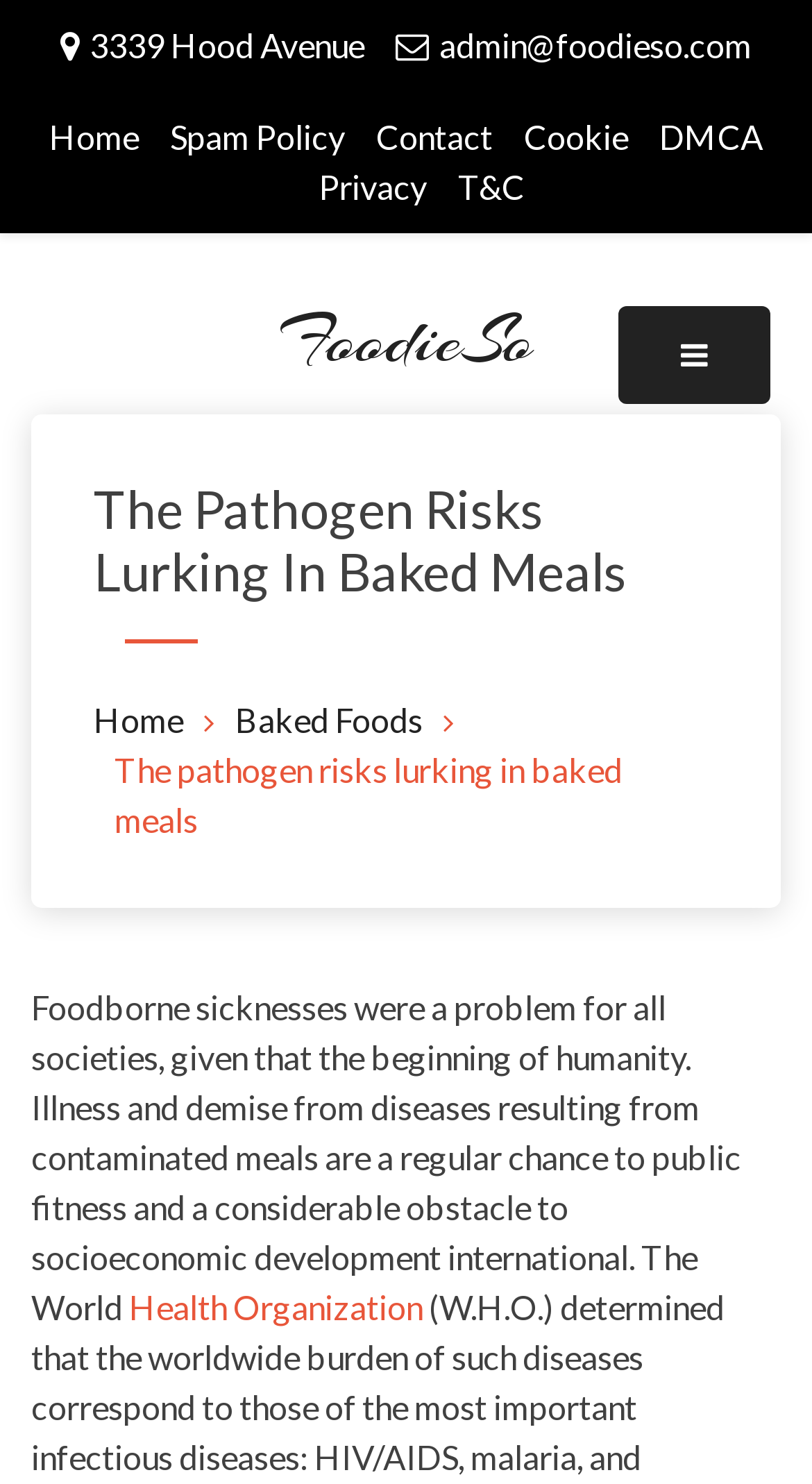How many links are in the footer section?
Look at the image and provide a short answer using one word or a phrase.

6